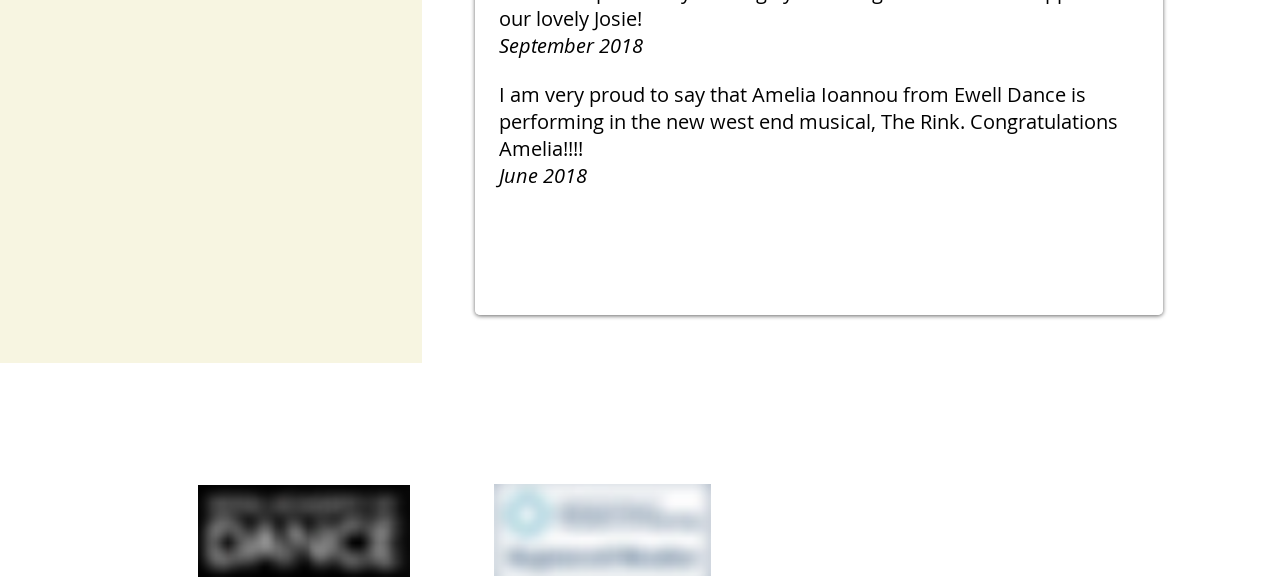What is the phone number of the dance school?
Examine the image and provide an in-depth answer to the question.

The phone number of the dance school can be found in the text '07821414342' which is located below the email address of the dance school.